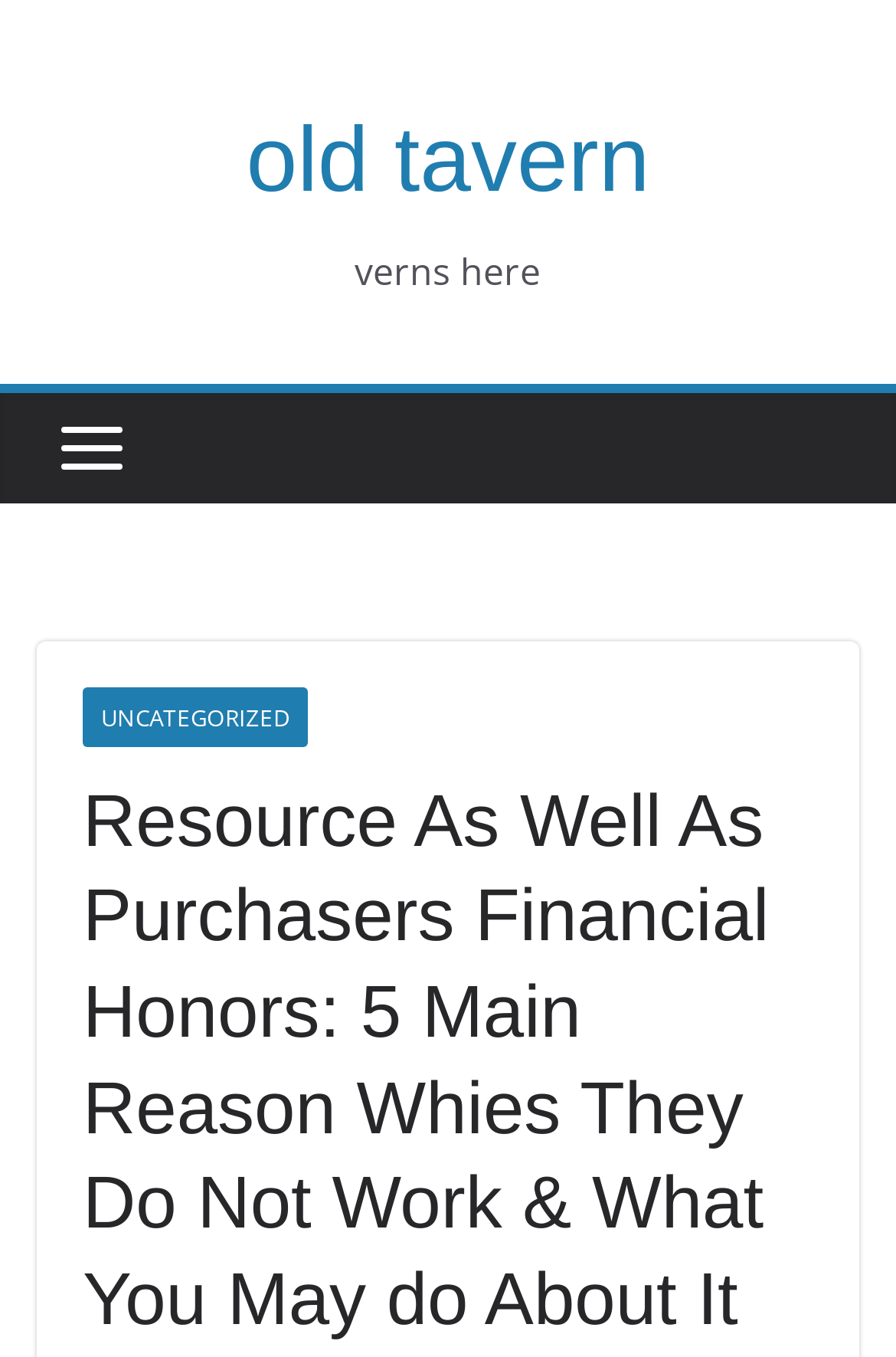Is the webpage focused on a specific topic?
From the screenshot, supply a one-word or short-phrase answer.

Yes